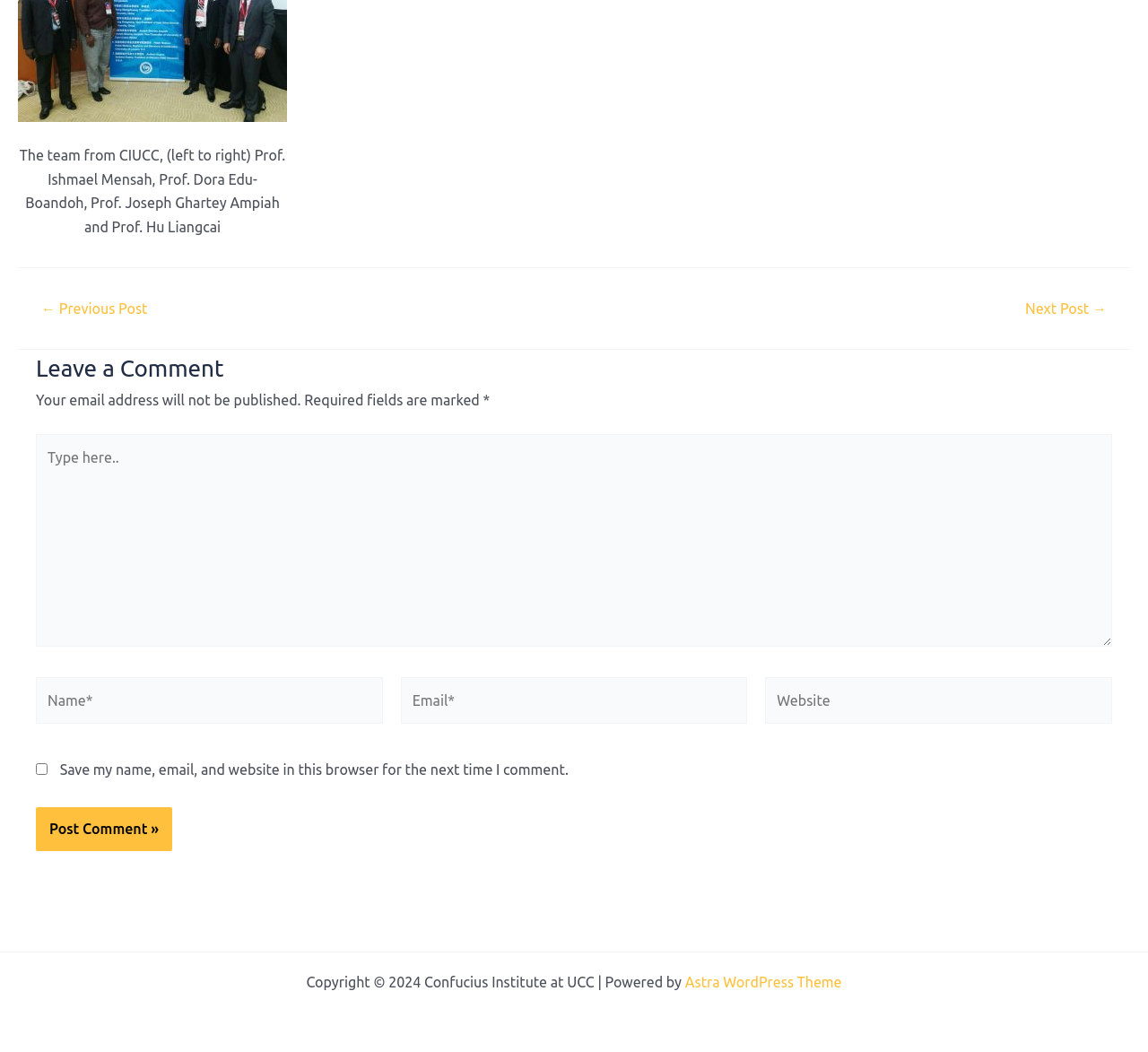Locate the bounding box coordinates of the element I should click to achieve the following instruction: "Leave a comment".

[0.031, 0.333, 0.969, 0.369]